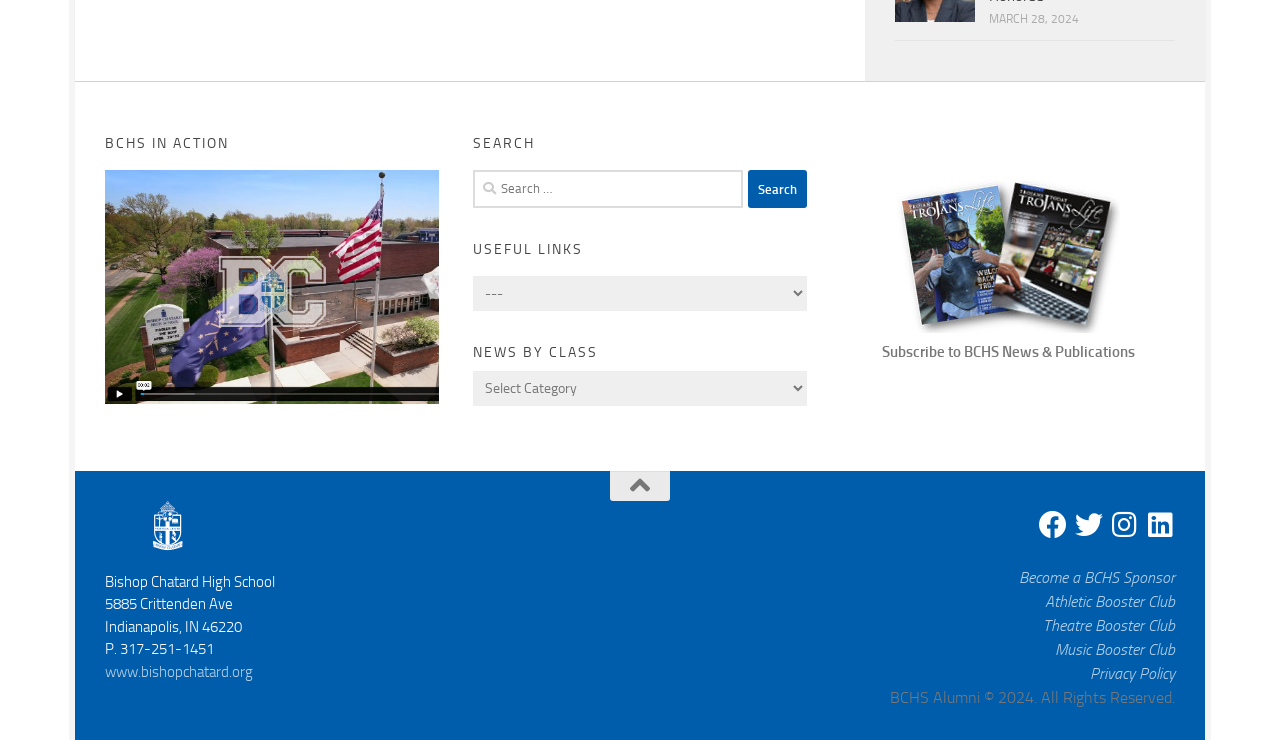How can users subscribe to BCHS News & Publications?
Based on the image, provide a one-word or brief-phrase response.

By clicking the subscribe link